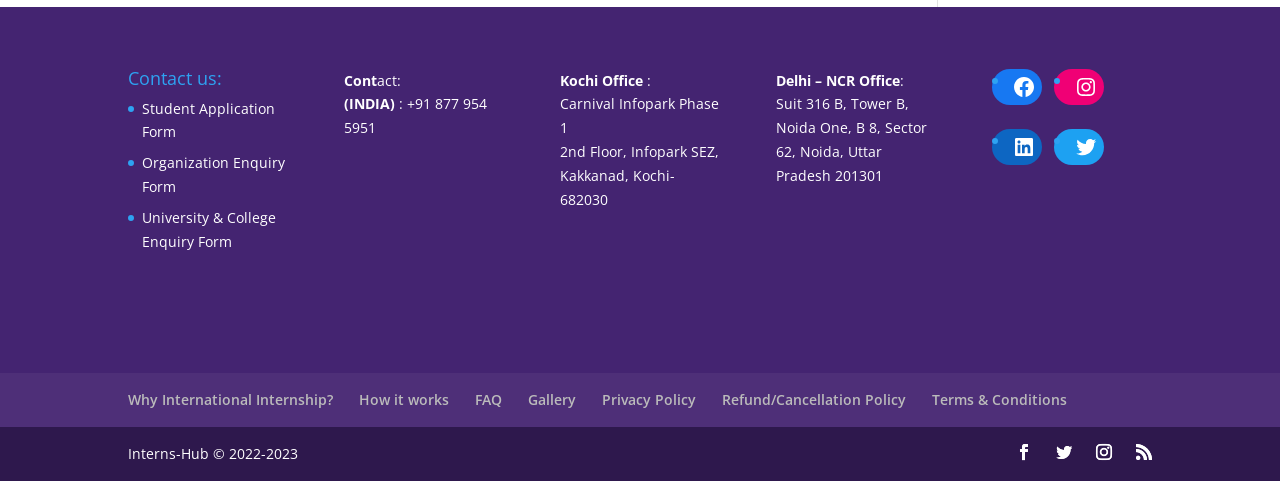Answer the following query with a single word or phrase:
What is the name of the organization?

Interns-Hub